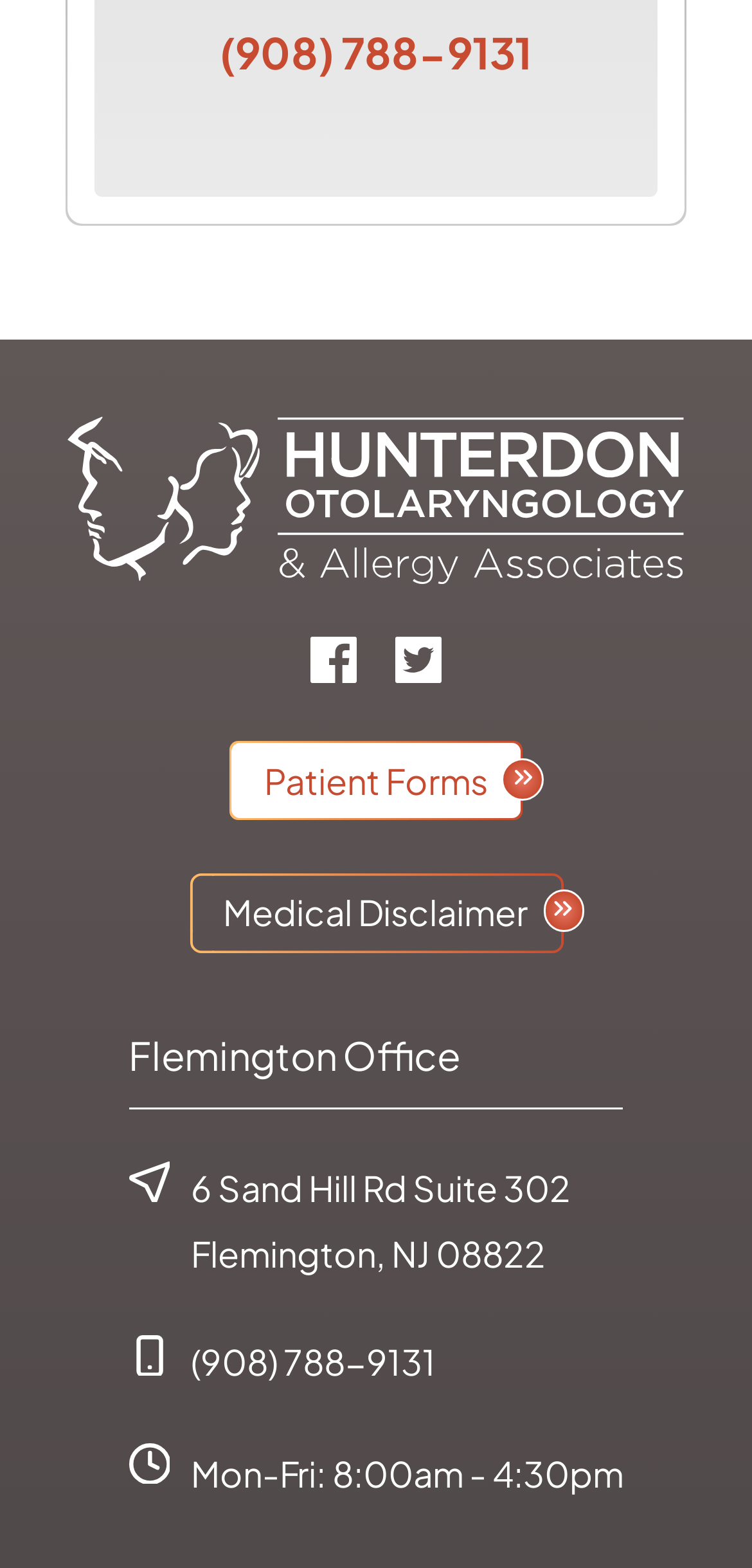Using the provided element description, identify the bounding box coordinates as (top-left x, top-left y, bottom-right x, bottom-right y). Ensure all values are between 0 and 1. Description: Medical Disclaimer

[0.25, 0.557, 0.75, 0.608]